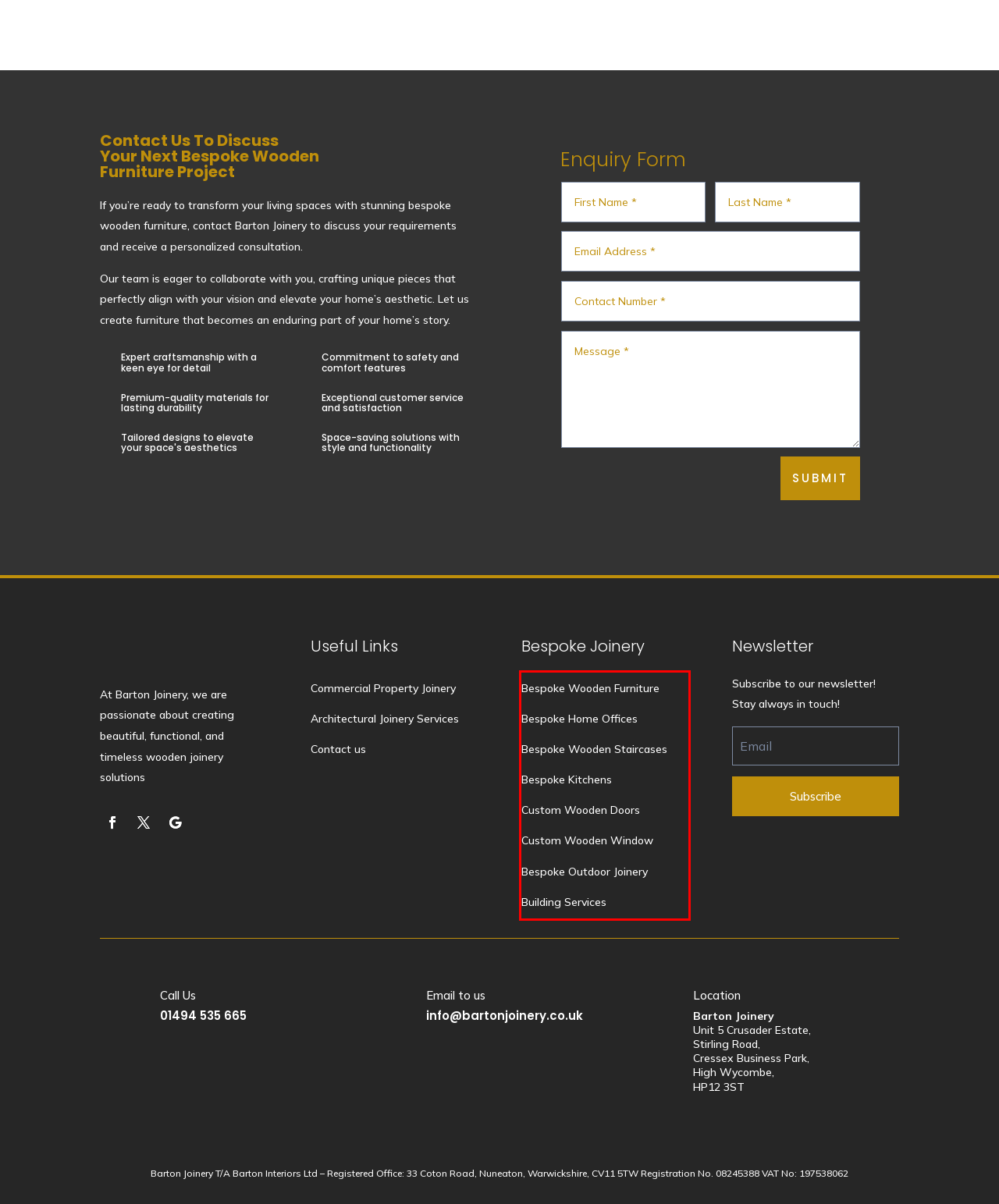Within the screenshot of the webpage, there is a red rectangle. Please recognize and generate the text content inside this red bounding box.

Bespoke Wooden Furniture Bespoke Home Offices Bespoke Wooden Staircases Bespoke Kitchens Custom Wooden Doors Custom Wooden Window Bespoke Outdoor Joinery Building Services